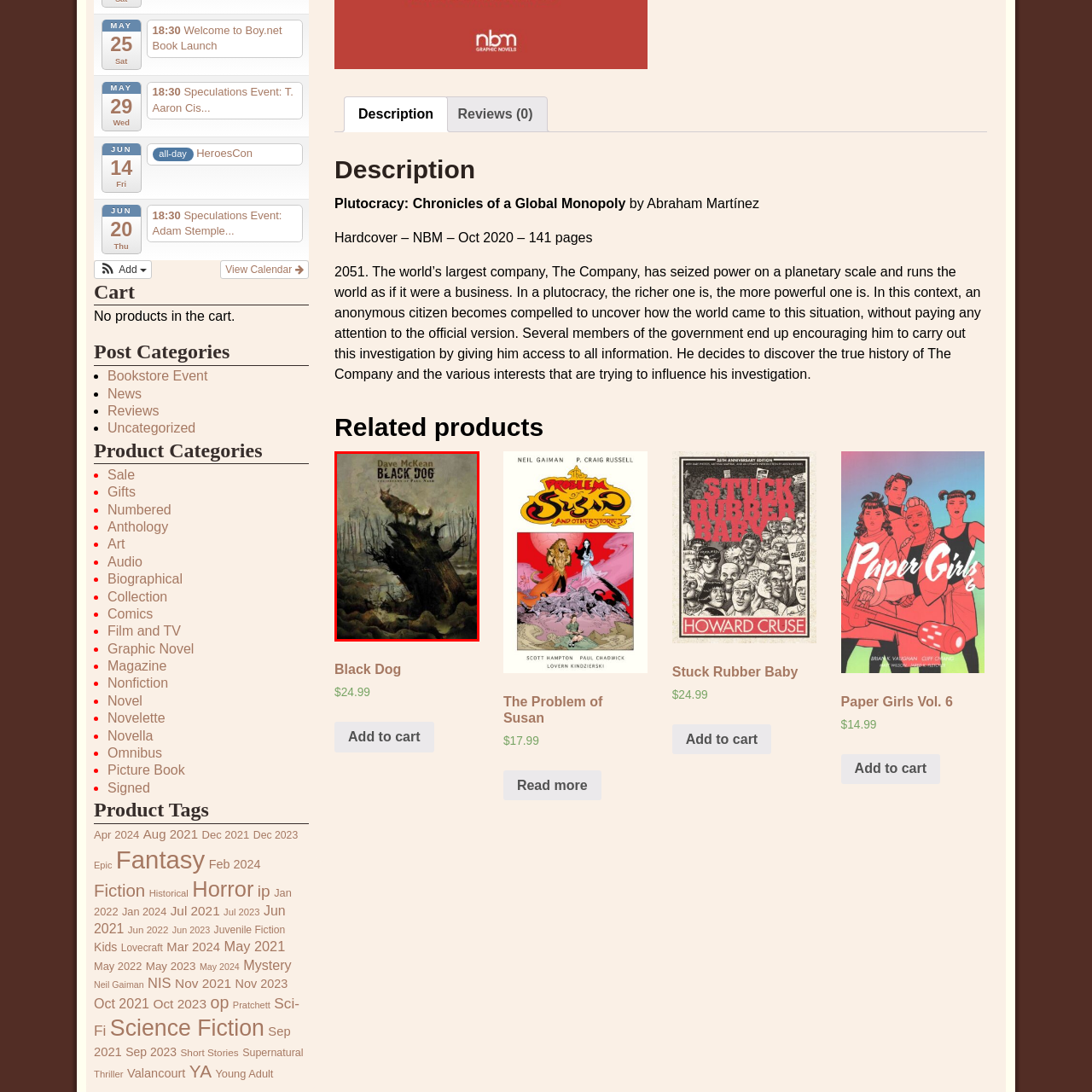Review the part of the image encased in the red box and give an elaborate answer to the question posed: What is the dominant color palette of the artwork?

The caption describes the artwork as having a 'muted color palette of grays and browns', which contributes to the eerie atmosphere and suggests themes of isolation and nature's resilience.